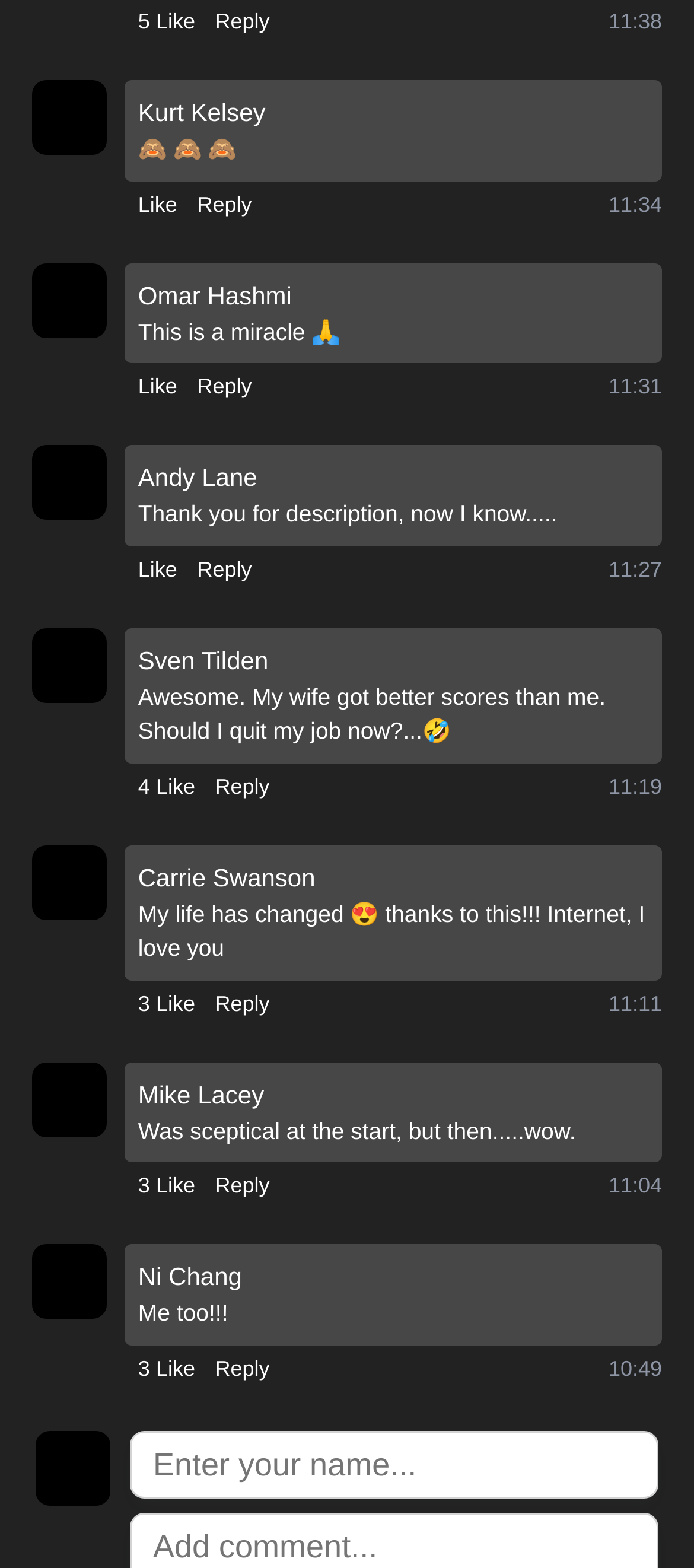Please identify the bounding box coordinates of the element on the webpage that should be clicked to follow this instruction: "Like a post". The bounding box coordinates should be given as four float numbers between 0 and 1, formatted as [left, top, right, bottom].

[0.199, 0.004, 0.281, 0.024]